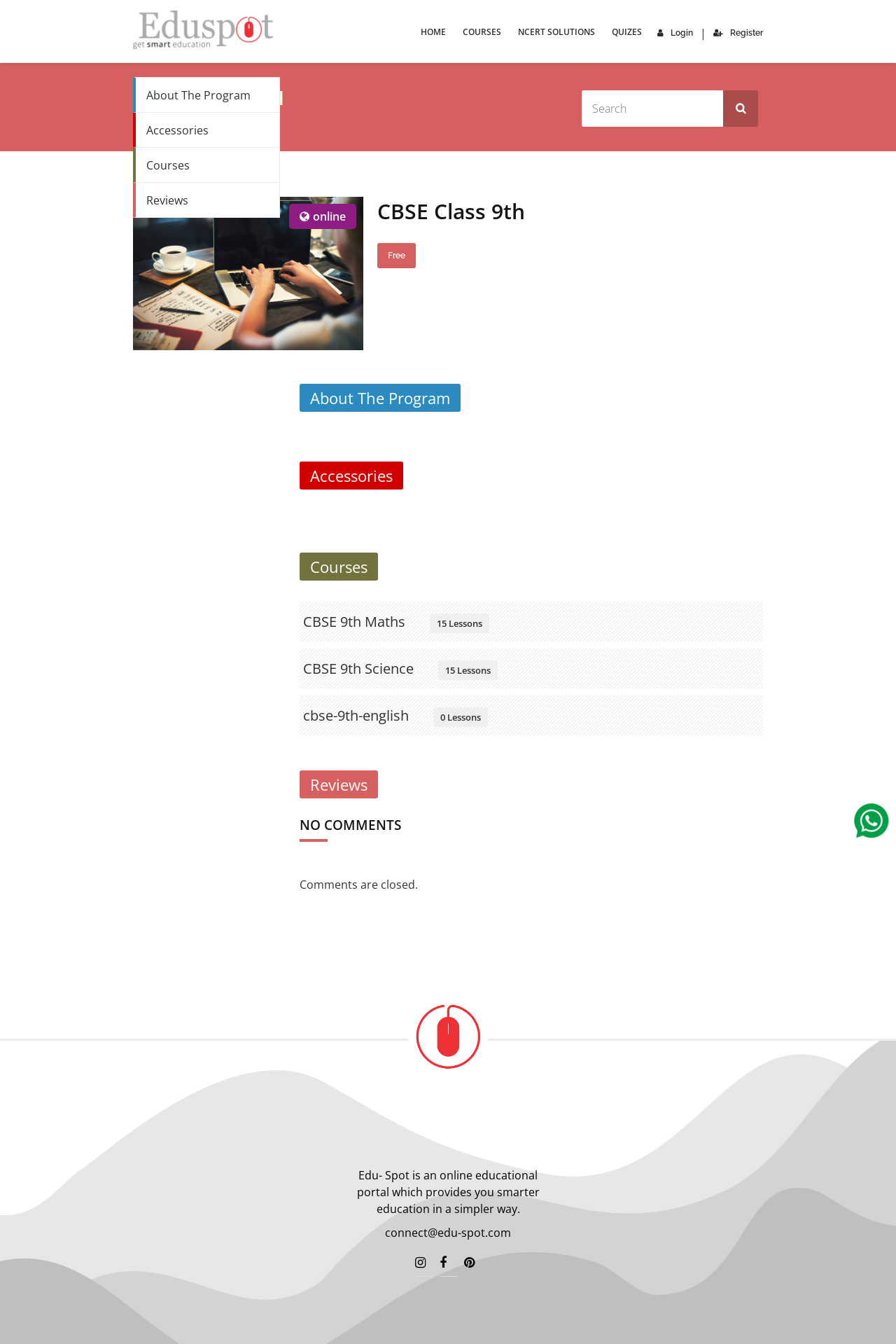Please identify the bounding box coordinates of the clickable element to fulfill the following instruction: "go to the home page". The coordinates should be four float numbers between 0 and 1, i.e., [left, top, right, bottom].

[0.46, 0.014, 0.507, 0.033]